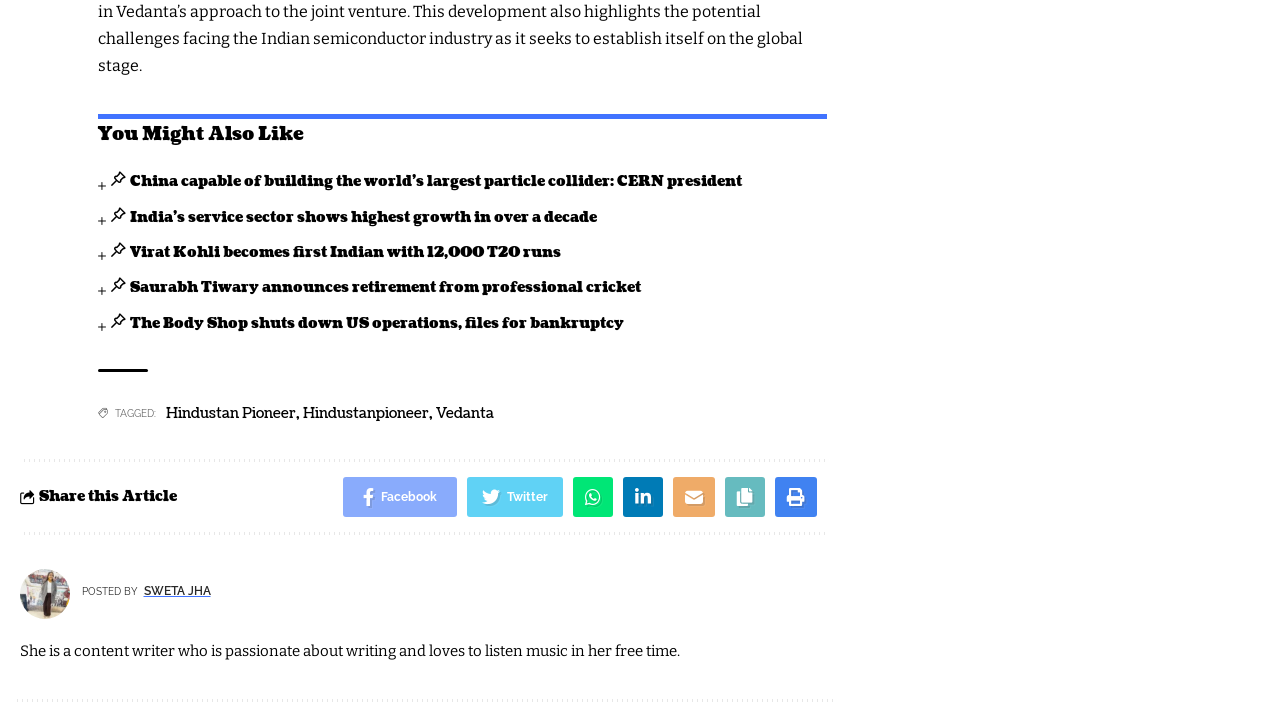Identify the bounding box coordinates for the region to click in order to carry out this instruction: "View the article posted by SWETA JHA". Provide the coordinates using four float numbers between 0 and 1, formatted as [left, top, right, bottom].

[0.112, 0.818, 0.164, 0.838]